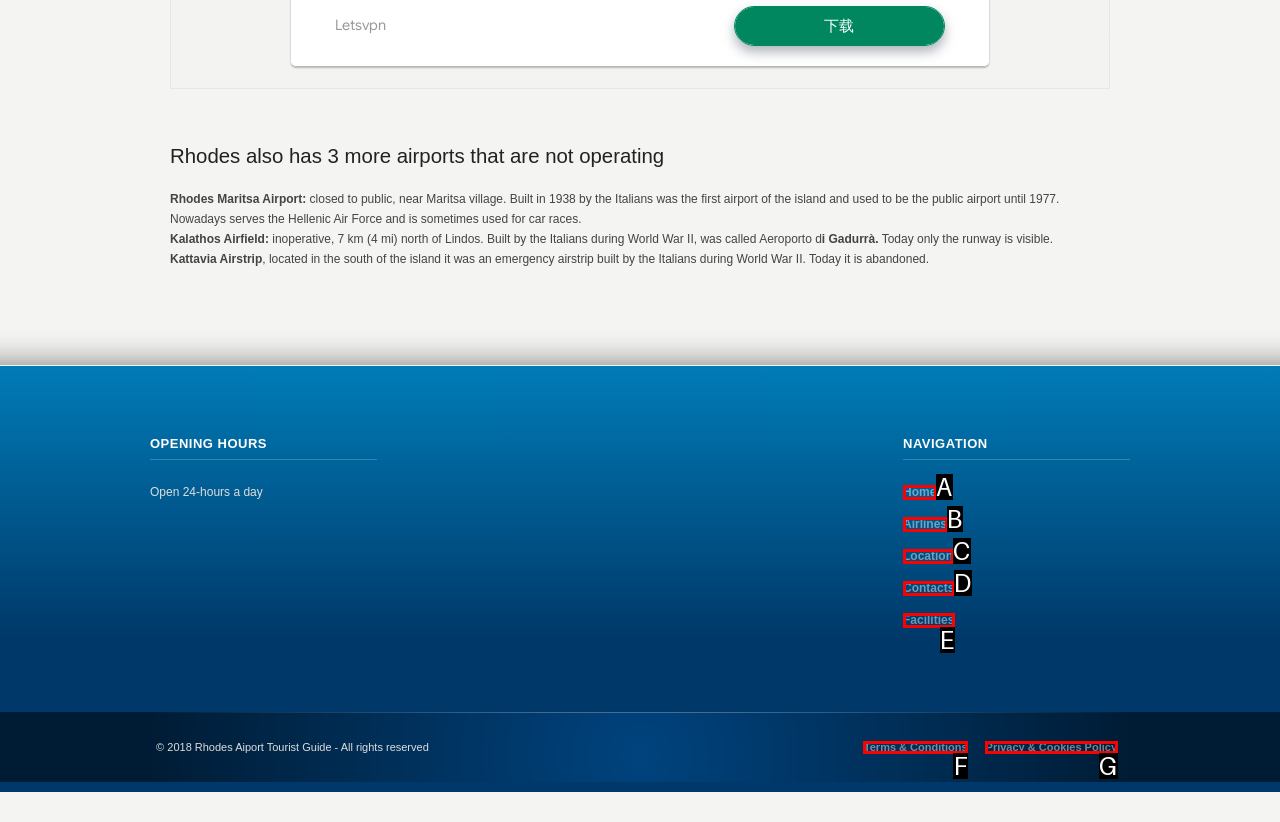Using the given description: Privacy & Cookies Policy, identify the HTML element that corresponds best. Answer with the letter of the correct option from the available choices.

G